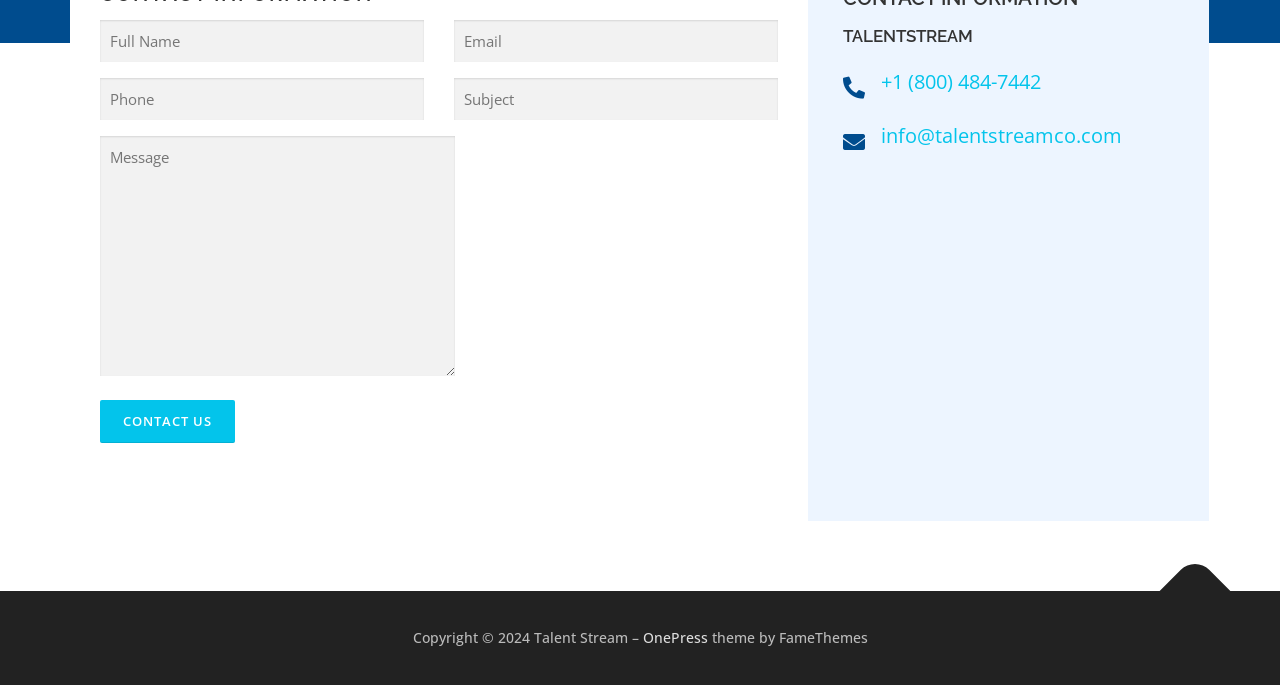Kindly respond to the following question with a single word or a brief phrase: 
What is the theme of the website?

FameThemes